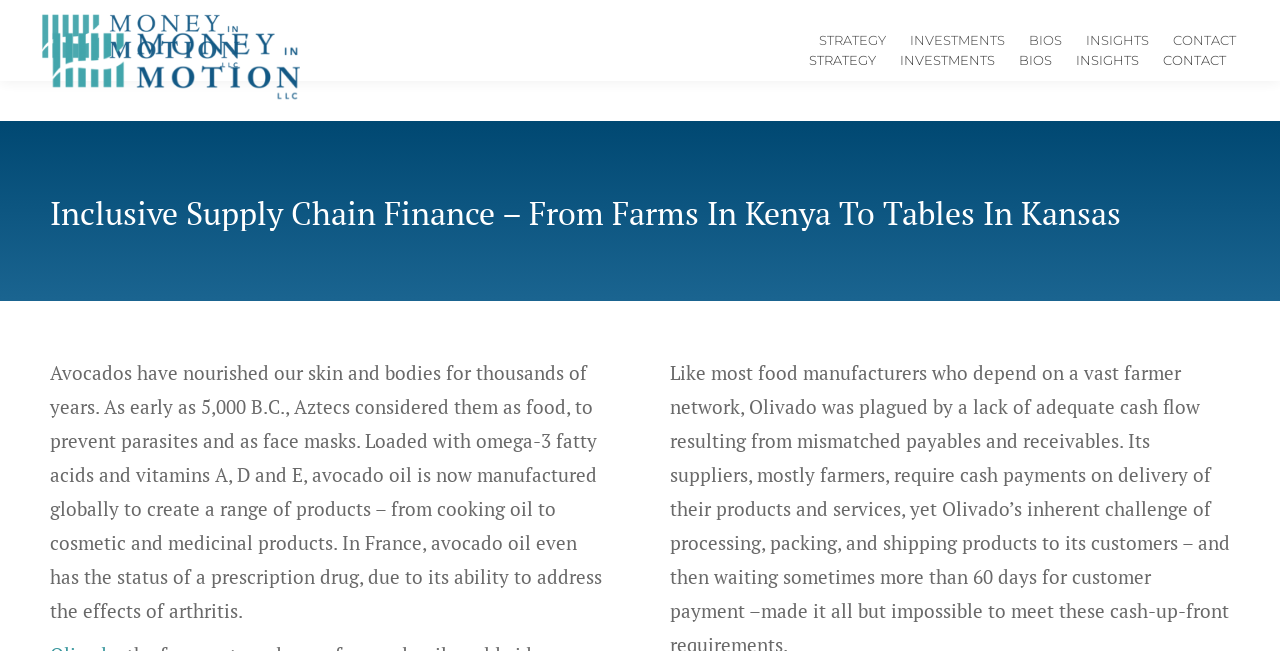Identify the bounding box of the UI element described as follows: "Contact". Provide the coordinates as four float numbers in the range of 0 to 1 [left, top, right, bottom].

None